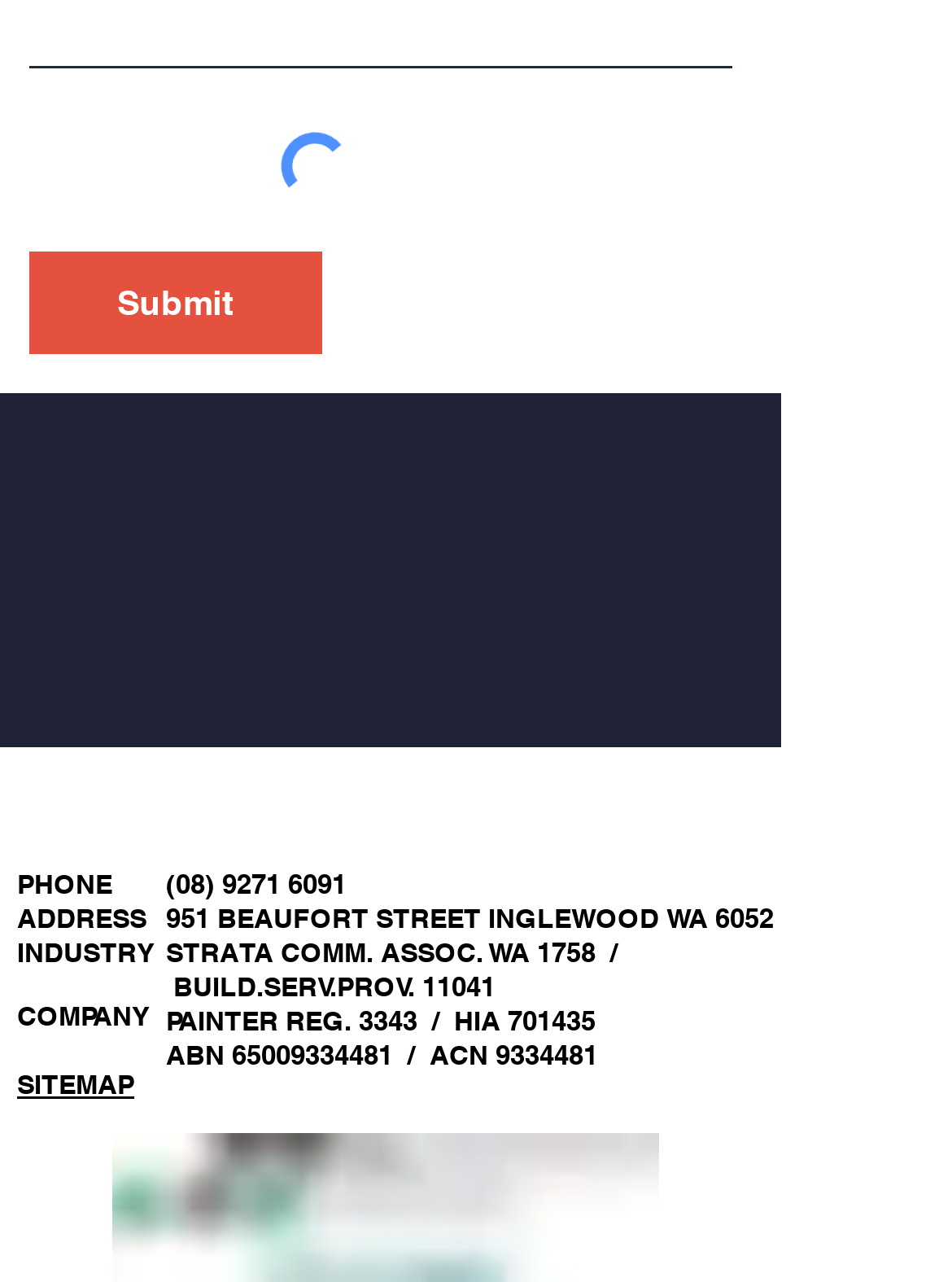Provide the bounding box coordinates of the section that needs to be clicked to accomplish the following instruction: "Visit LinkedIn."

[0.362, 0.682, 0.451, 0.749]